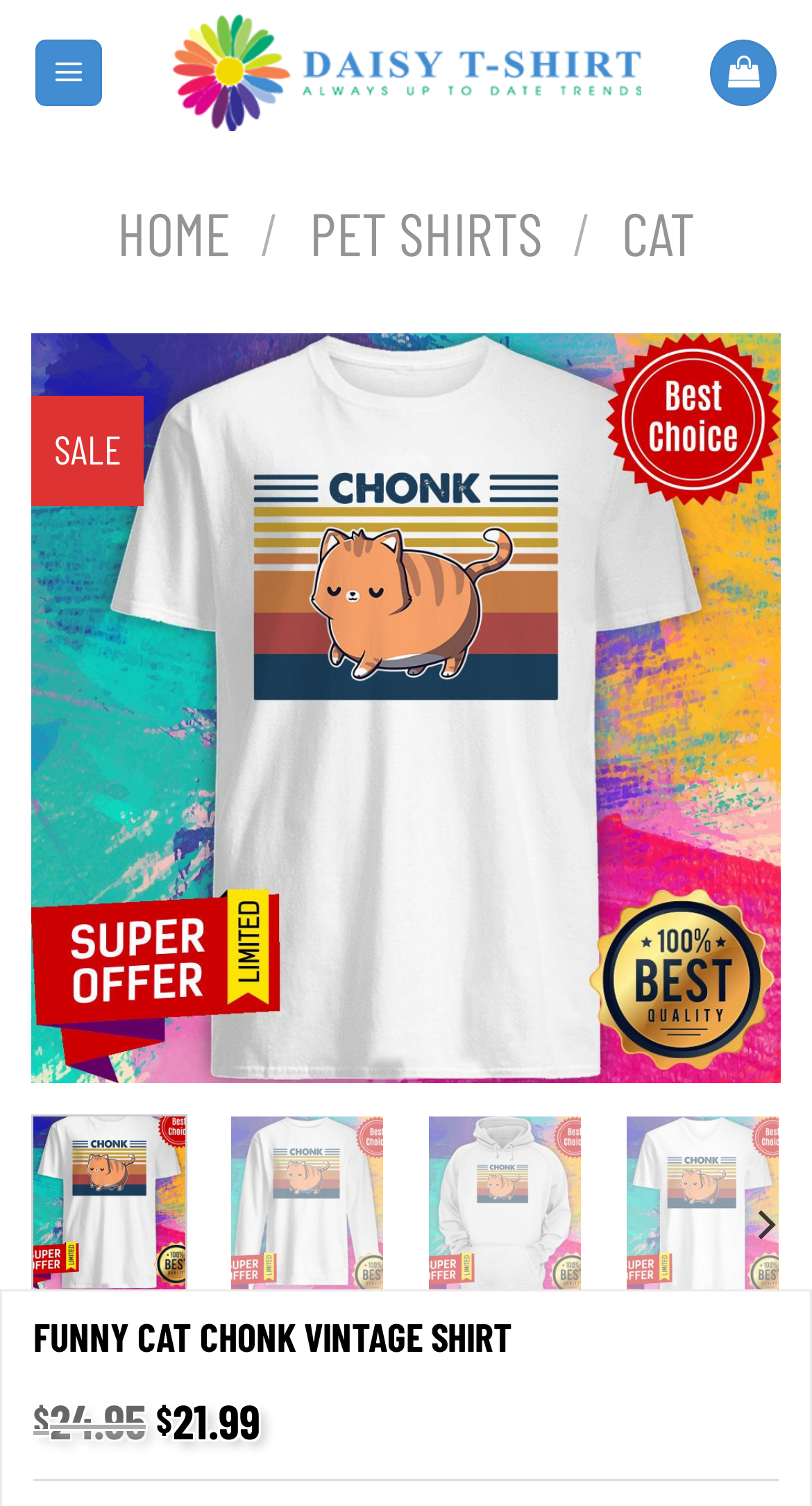How many navigation links are there?
Please describe in detail the information shown in the image to answer the question.

There are four navigation links: 'HOME', 'PET SHIRTS', 'CAT', and 'Menu'. These links can be found in the top section of the webpage, indicating that they are used for navigation.